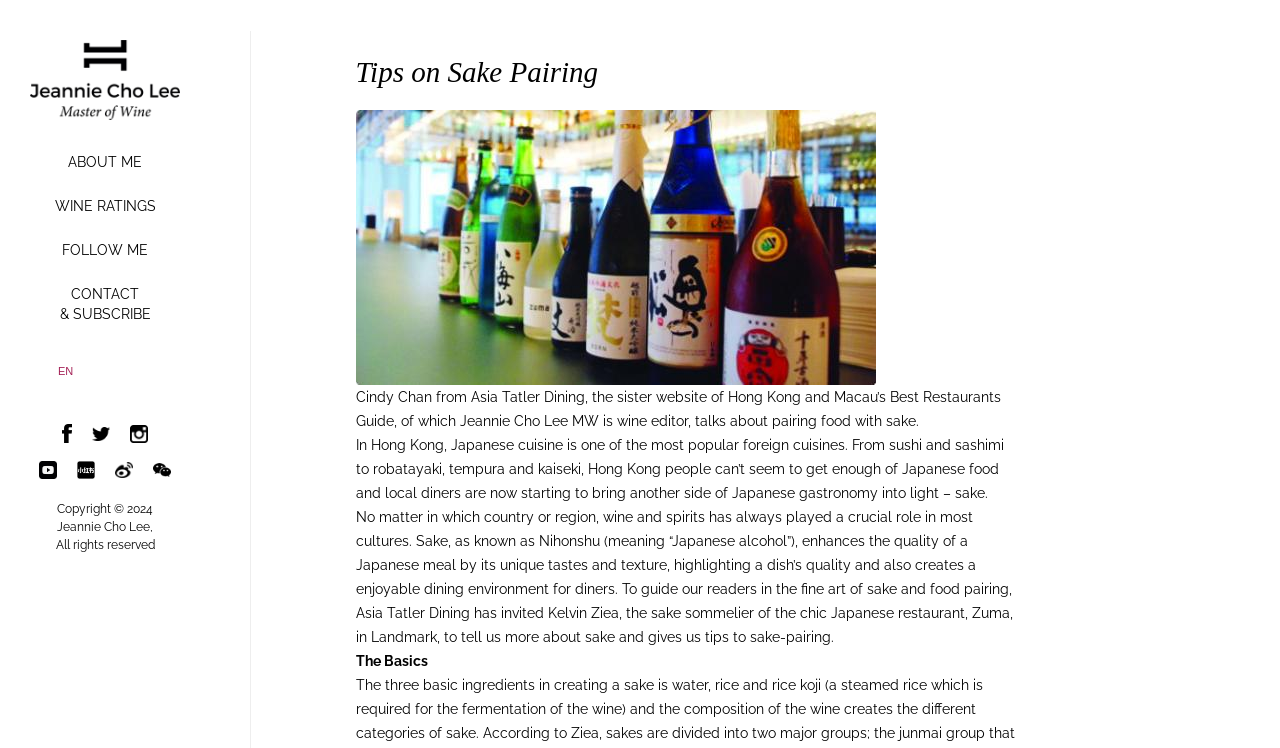Give a one-word or one-phrase response to the question: 
What is the topic of the webpage?

Sake Pairing